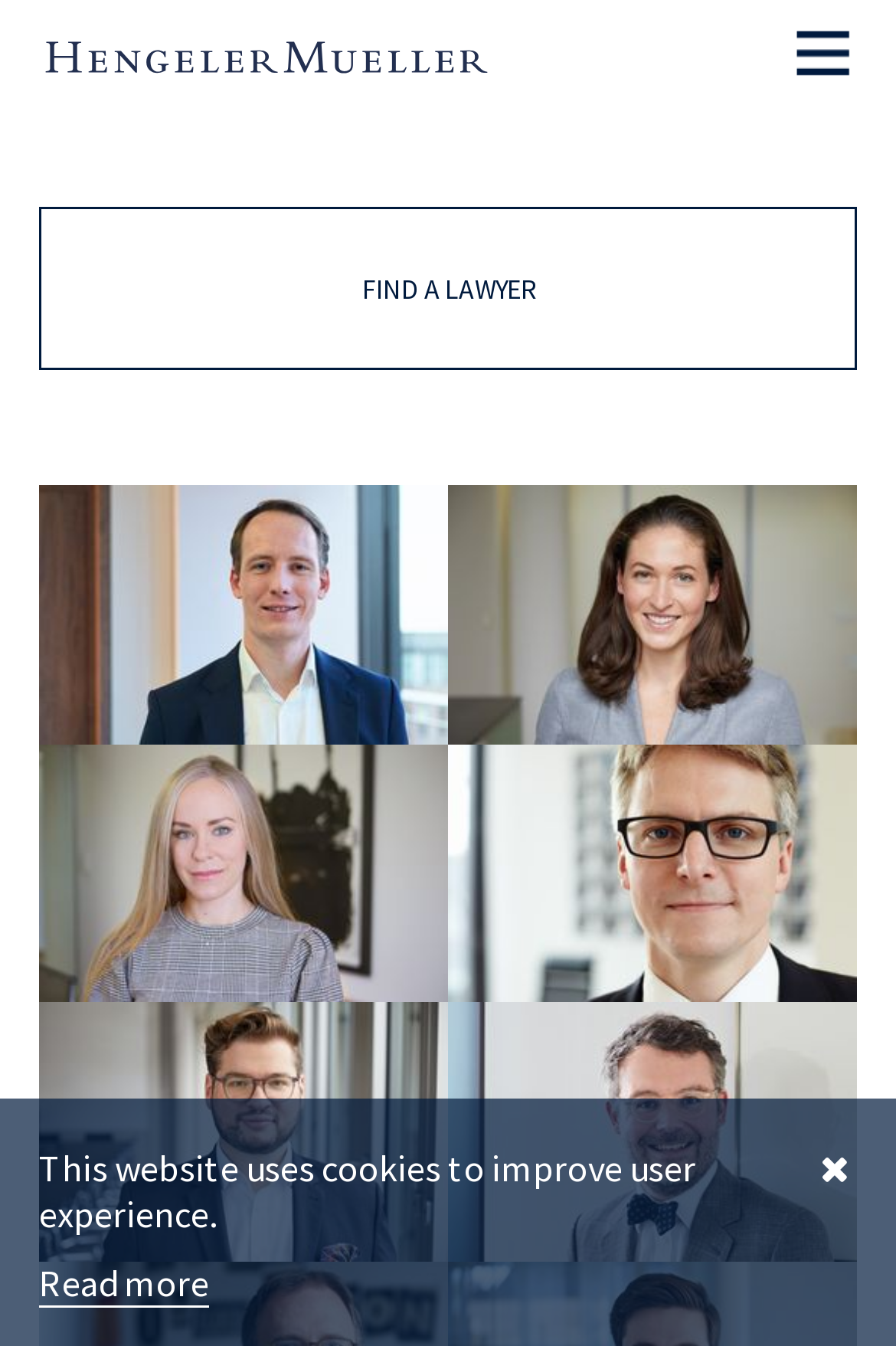Pinpoint the bounding box coordinates of the area that must be clicked to complete this instruction: "View Matthias Rothkopf's profile".

[0.044, 0.36, 0.5, 0.553]